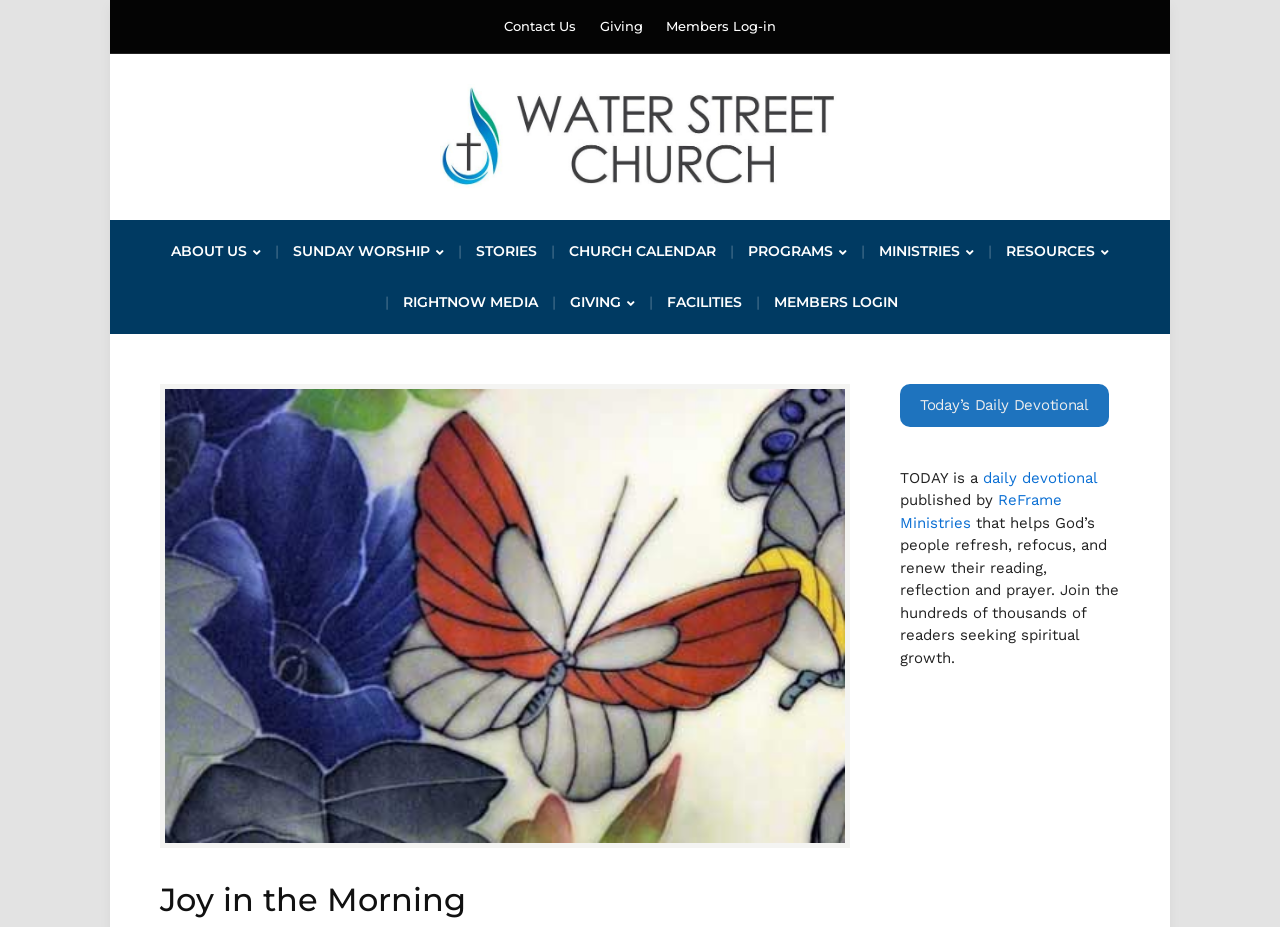Give a concise answer of one word or phrase to the question: 
What is the topic of the devotional?

Covid